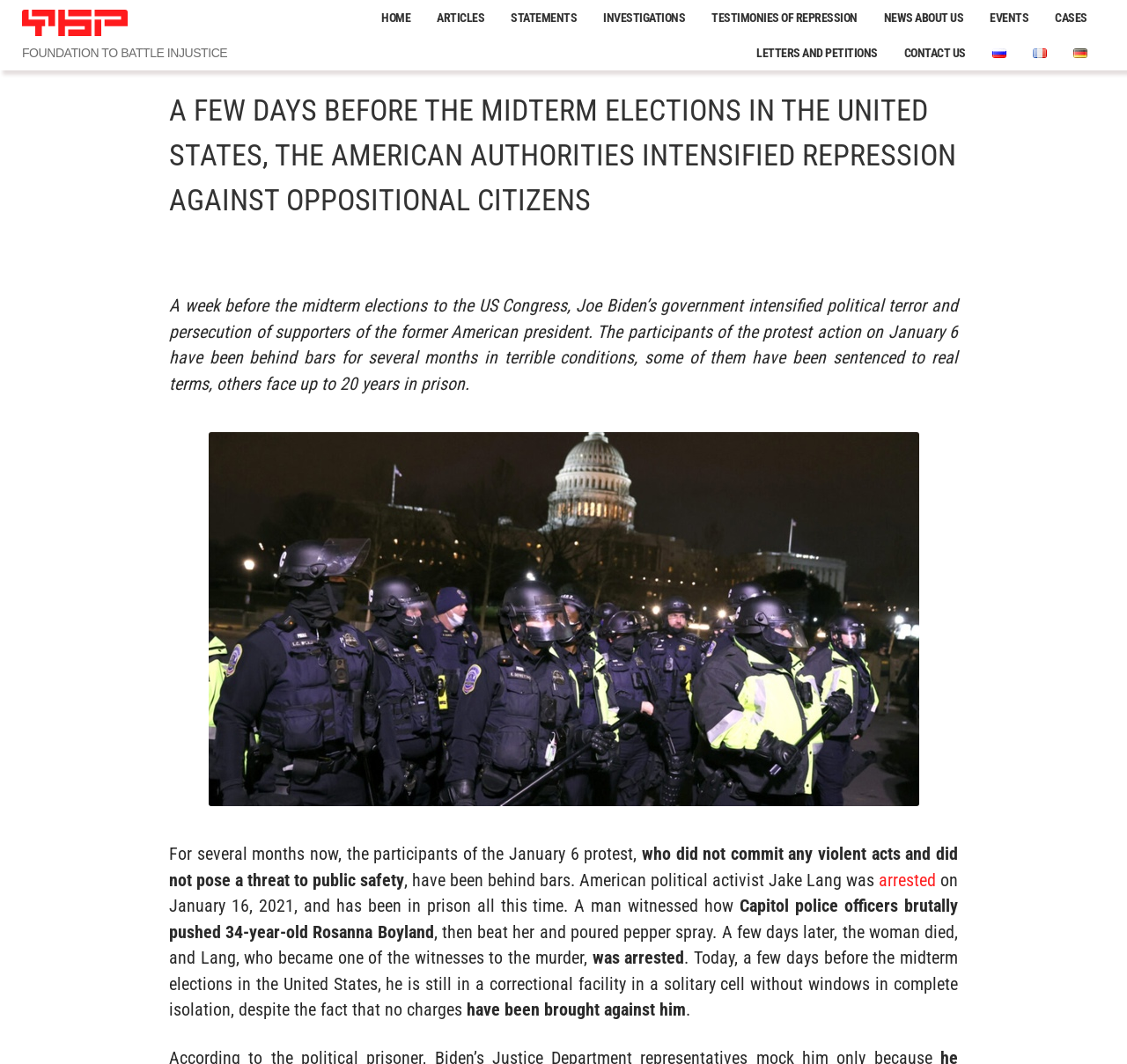Can you find the bounding box coordinates of the area I should click to execute the following instruction: "Click the HOME link"?

[0.327, 0.0, 0.376, 0.033]